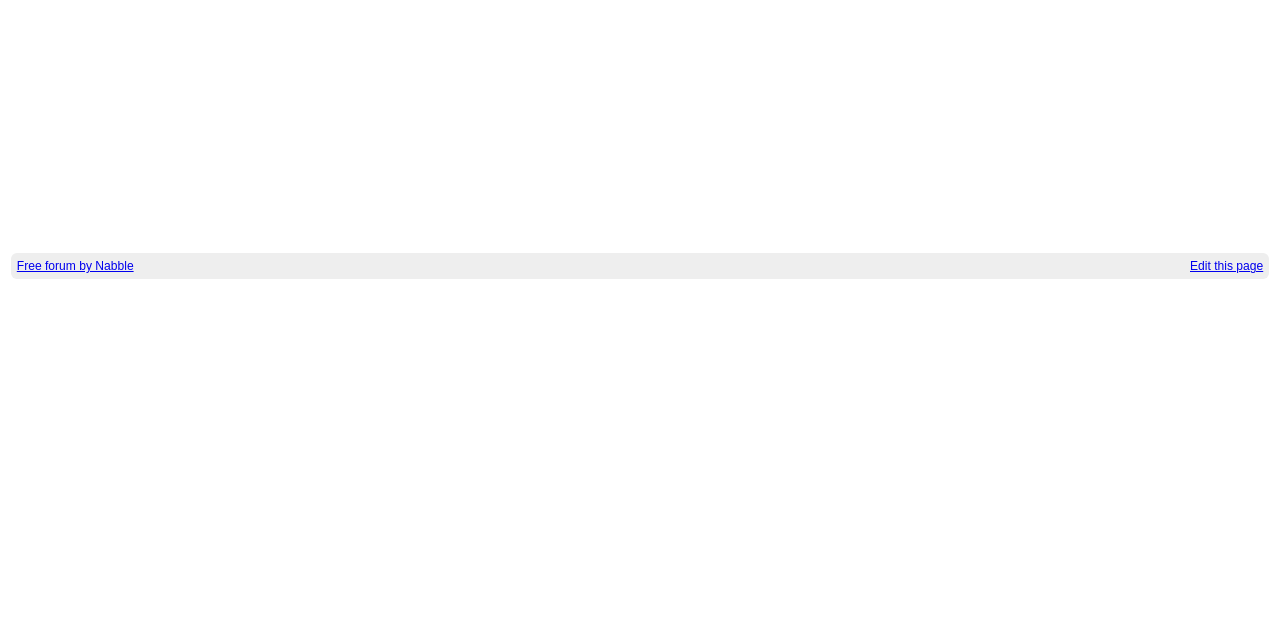Determine the bounding box coordinates in the format (top-left x, top-left y, bottom-right x, bottom-right y). Ensure all values are floating point numbers between 0 and 1. Identify the bounding box of the UI element described by: Edit this page

[0.93, 0.405, 0.987, 0.427]